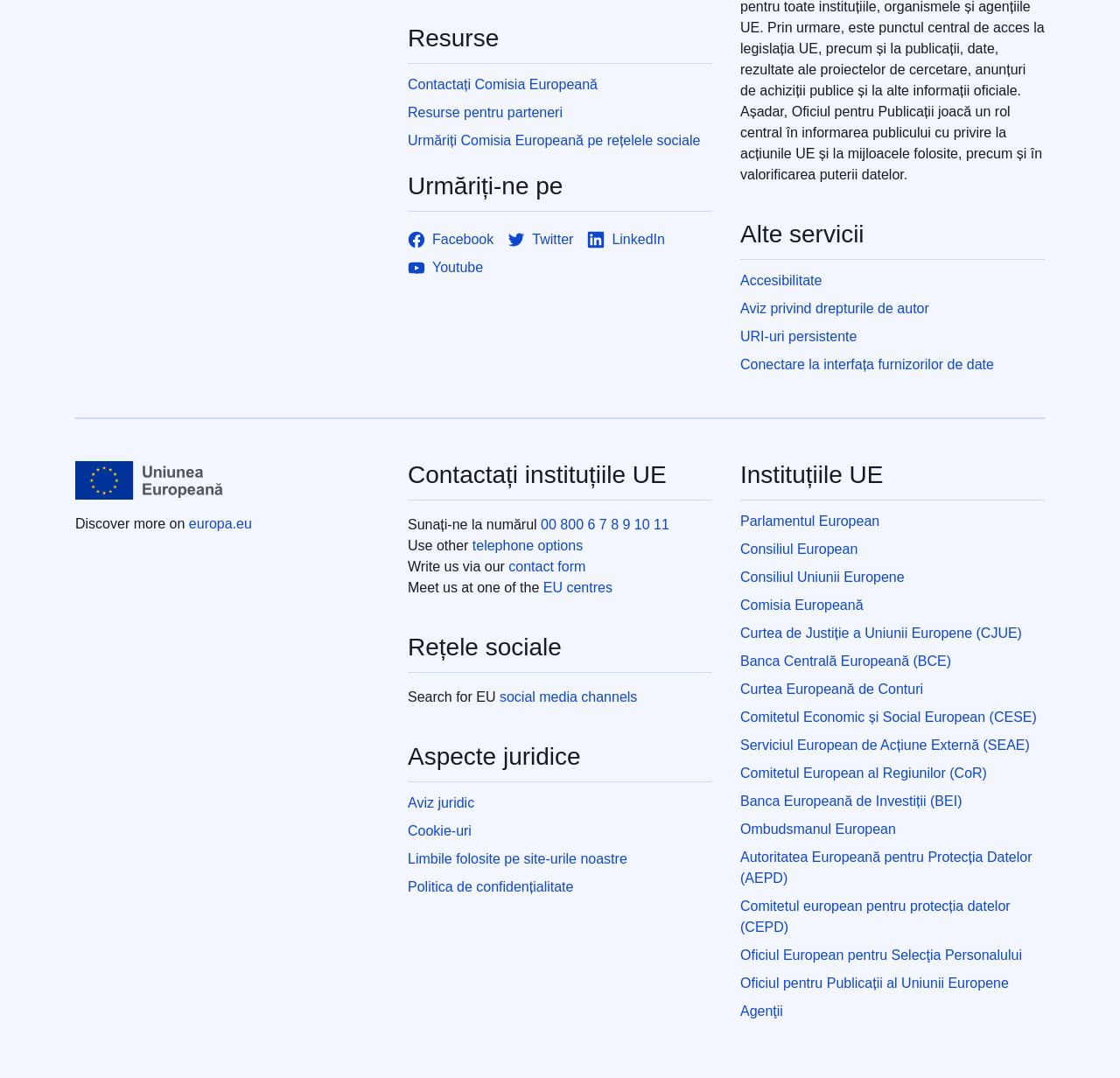Respond to the following query with just one word or a short phrase: 
What is the name of the institution at the top left?

European Union